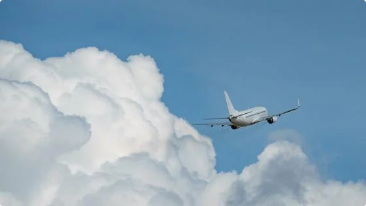Reply to the question with a single word or phrase:
What is the aircraft doing in the image?

Ascending